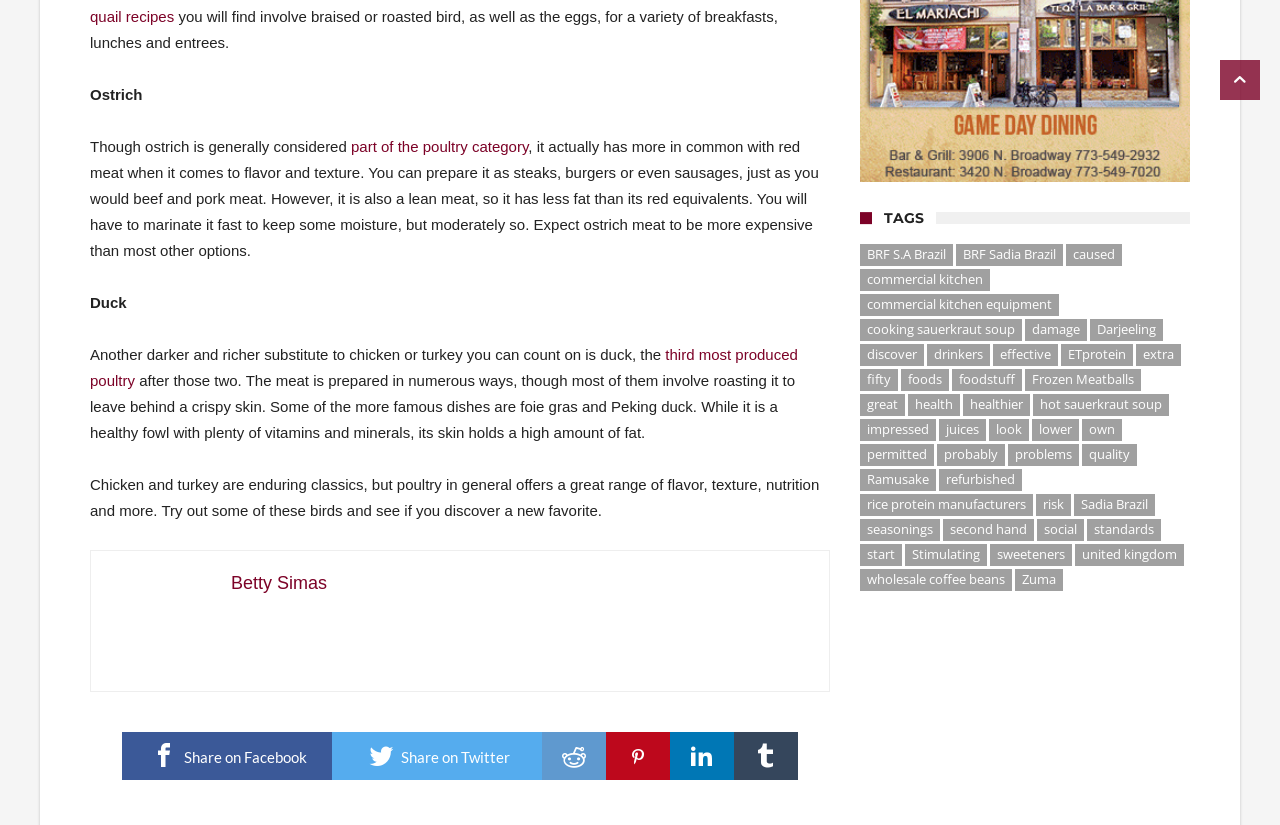Please locate the bounding box coordinates of the element that needs to be clicked to achieve the following instruction: "Share on Facebook". The coordinates should be four float numbers between 0 and 1, i.e., [left, top, right, bottom].

[0.095, 0.887, 0.259, 0.946]